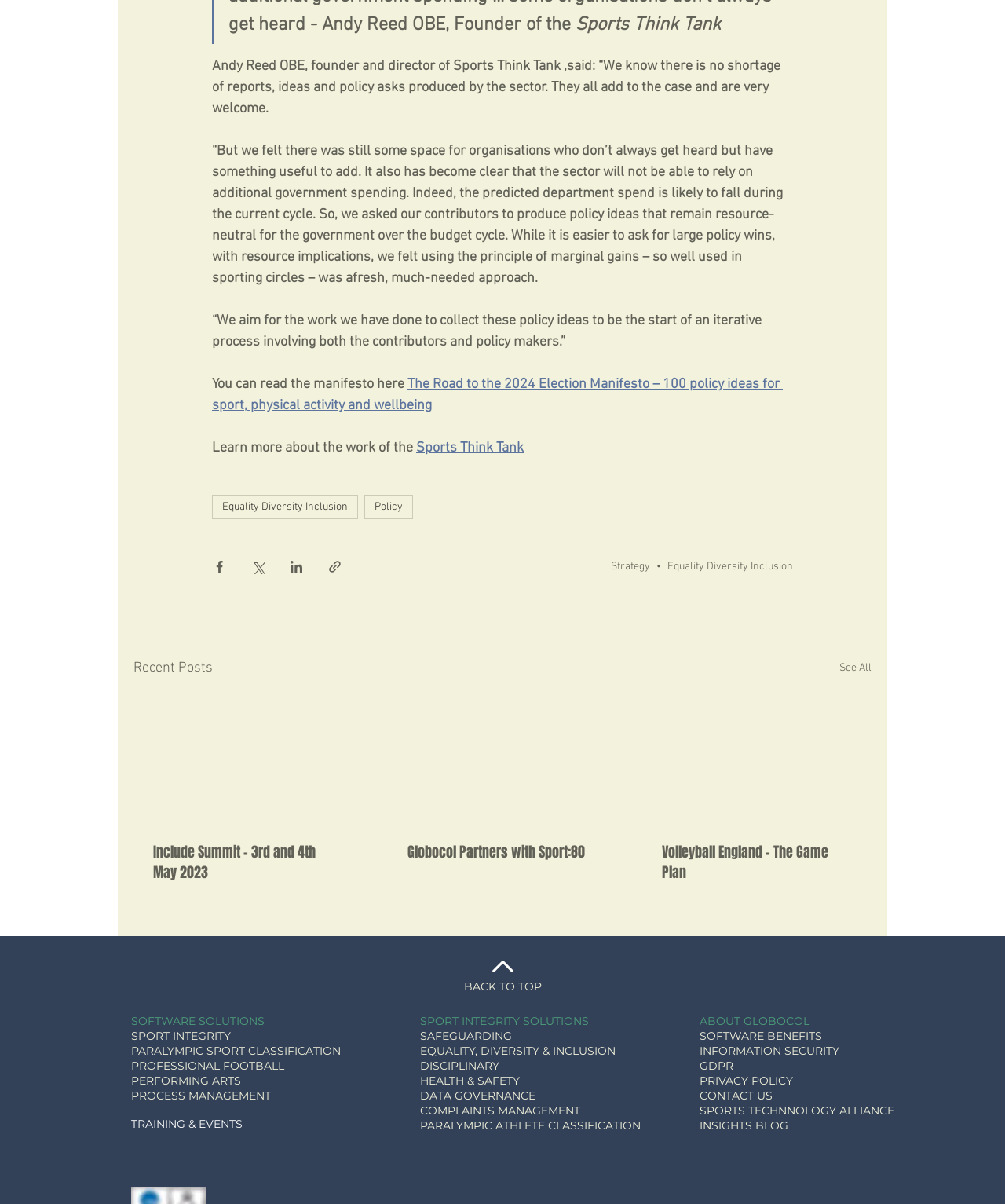What is the title of the manifesto mentioned on the webpage?
Using the image as a reference, answer the question with a short word or phrase.

The Road to the 2024 Election Manifesto